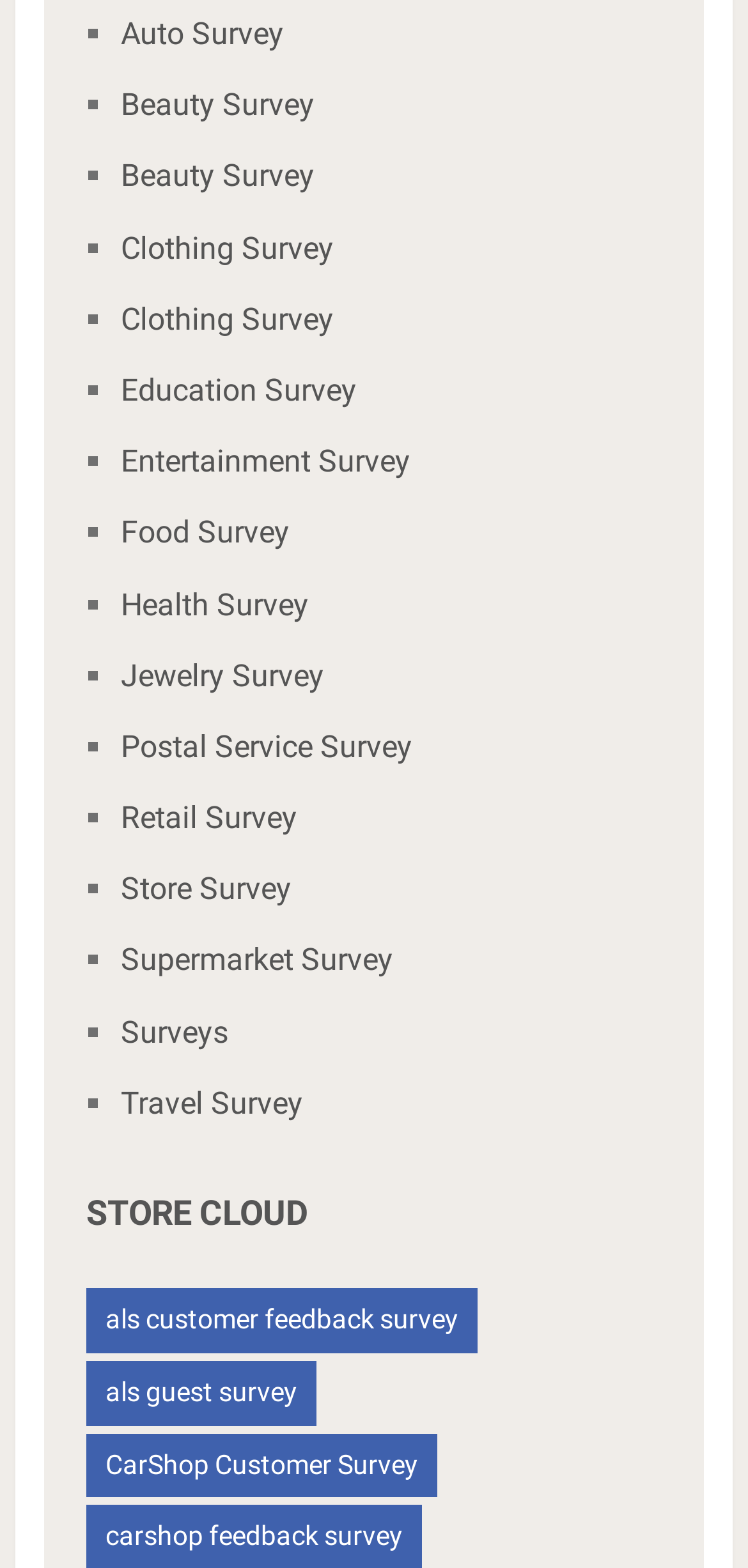Is there a 'Travel Survey' on this webpage?
Based on the image, provide a one-word or brief-phrase response.

Yes